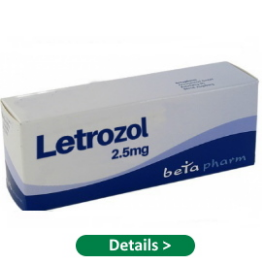What is the dosage level of the medication?
Provide a thorough and detailed answer to the question.

The dosage level is mentioned on the box as '2.5mg', which is displayed below the product name 'Letrozol'.